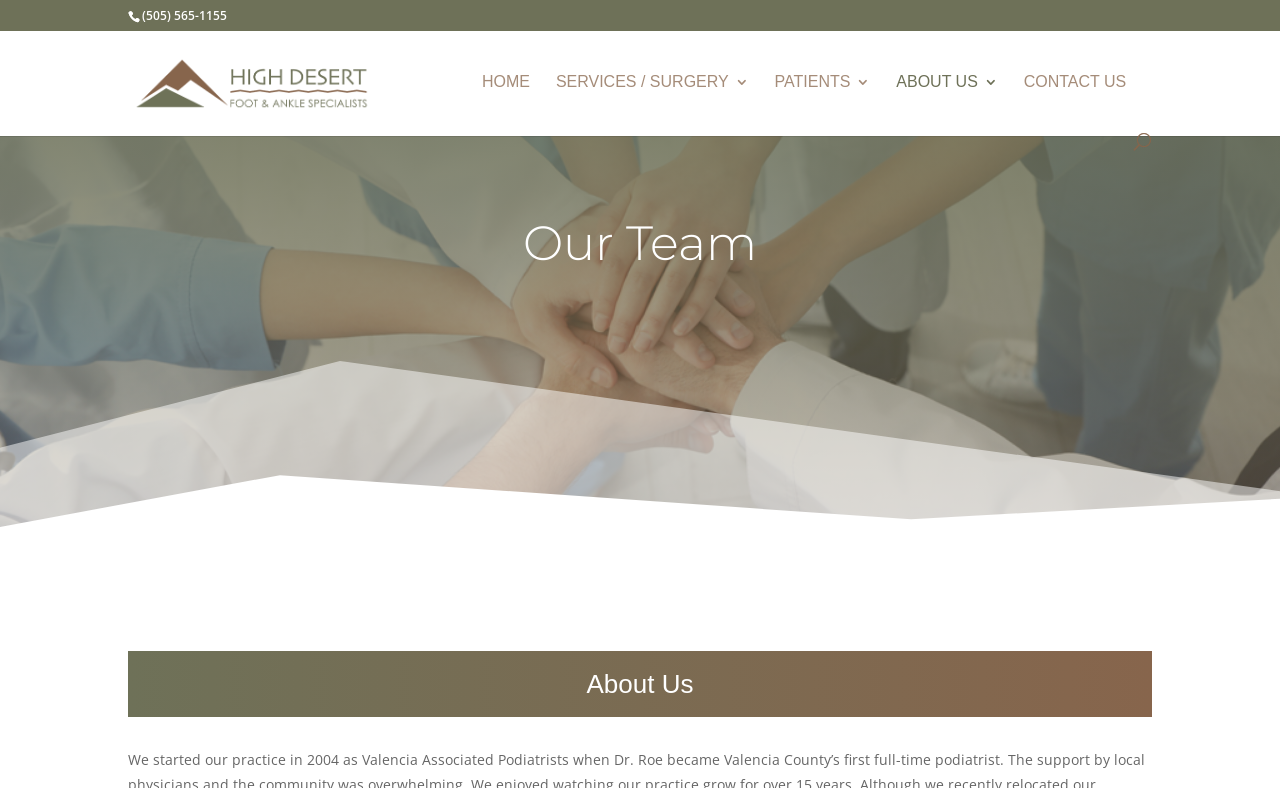How many links are in the navigation menu?
Look at the image and answer the question using a single word or phrase.

5